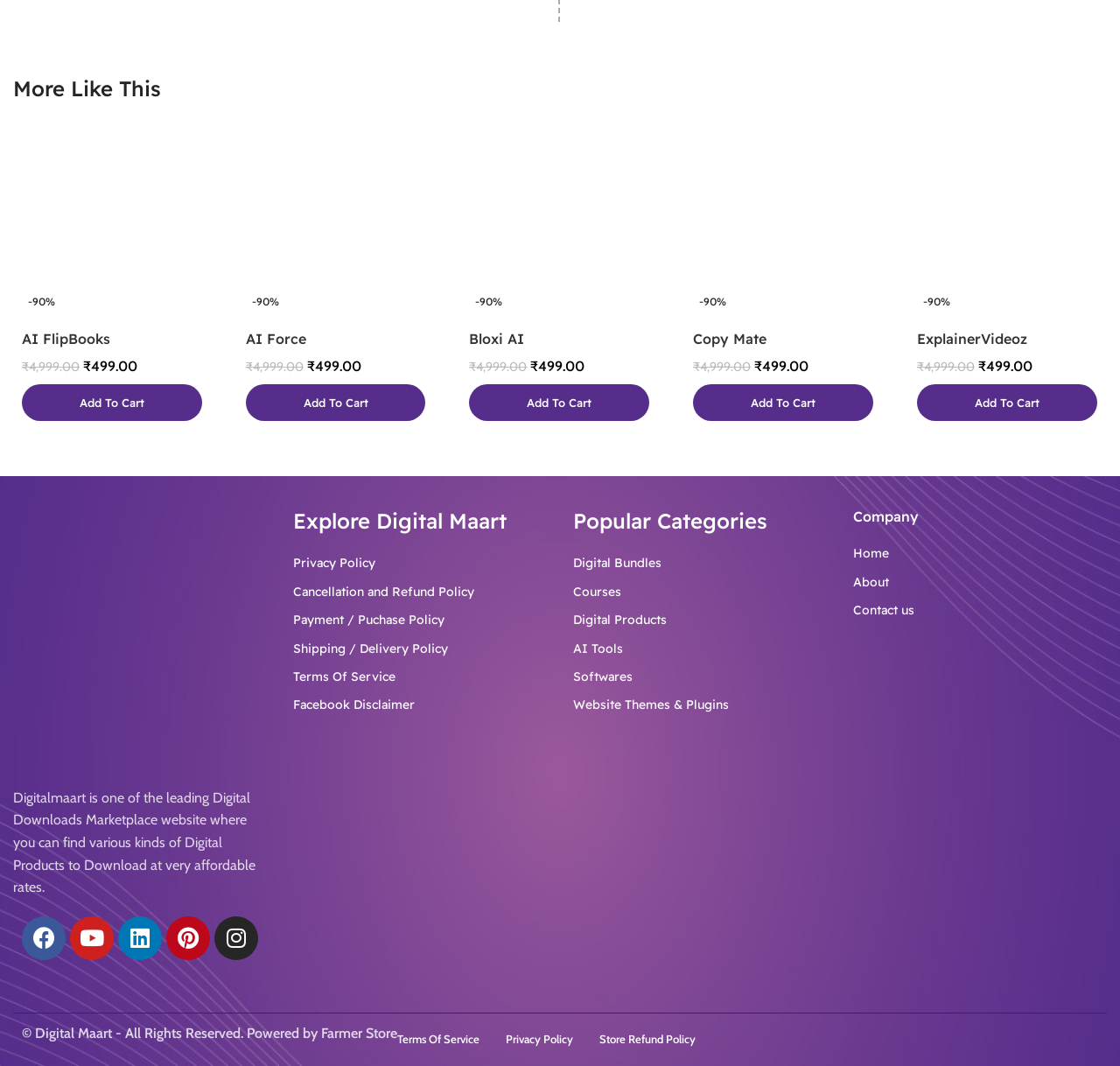Pinpoint the bounding box coordinates of the element you need to click to execute the following instruction: "Click on the 'AI FlipBooks' link". The bounding box should be represented by four float numbers between 0 and 1, in the format [left, top, right, bottom].

[0.02, 0.31, 0.098, 0.326]